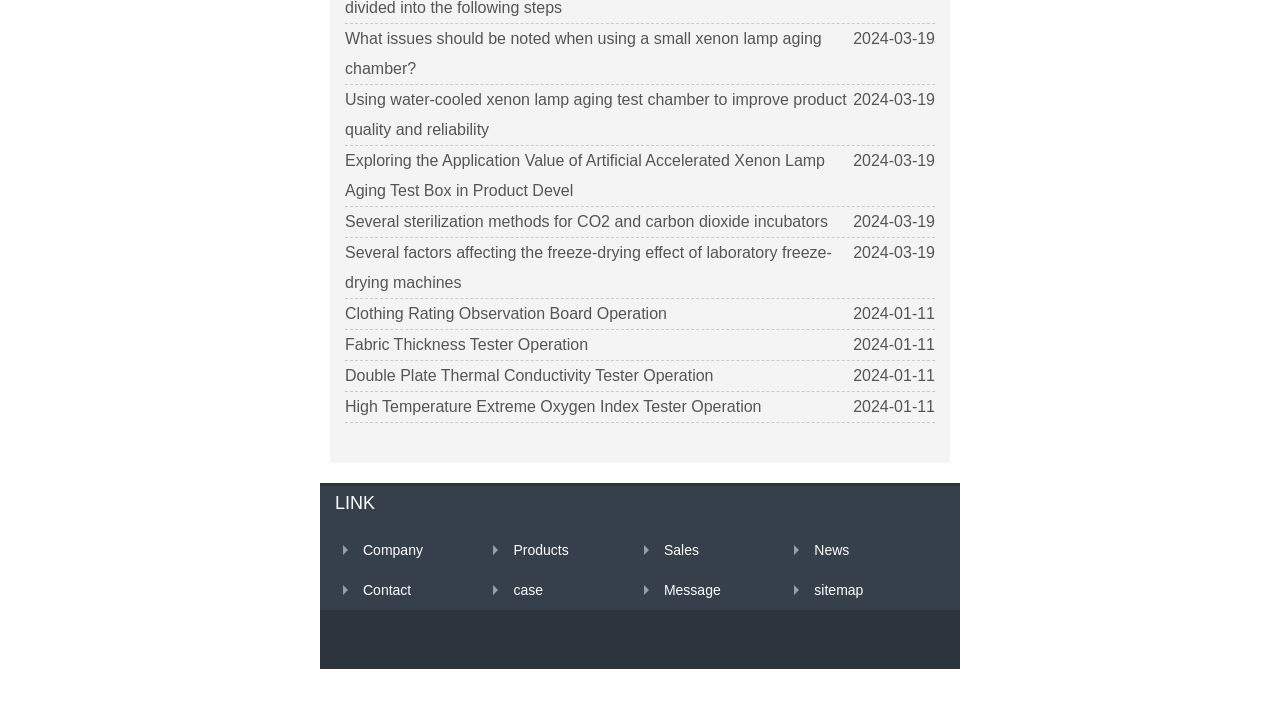Using the elements shown in the image, answer the question comprehensively: How many links are there in the top section?

I counted the number of link elements in the top section of the webpage, starting from 'What issues should be noted when using a small xenon lamp aging chamber?' to 'Several factors affecting the freeze-drying effect of laboratory freeze-drying machines'.